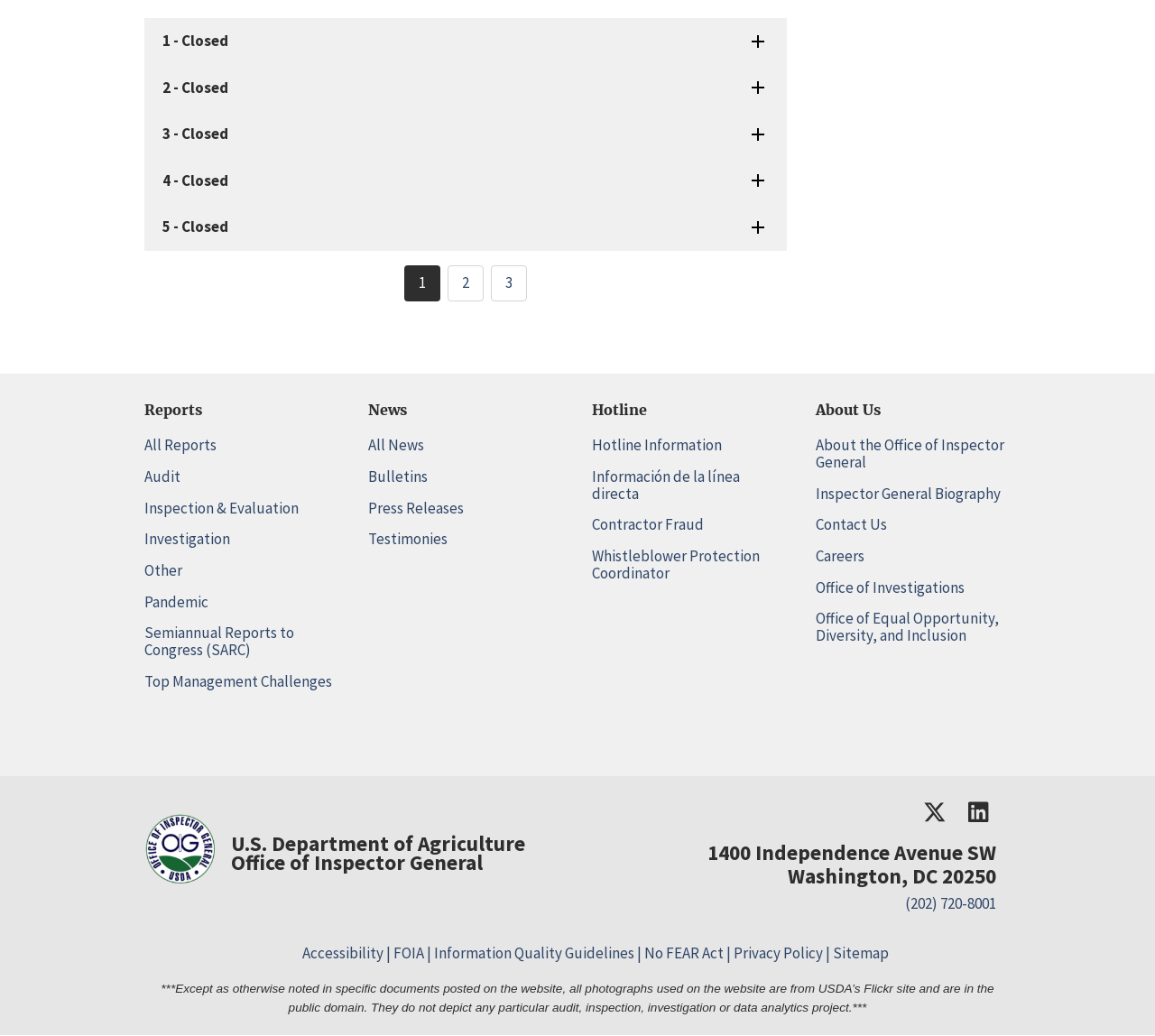How many links are there in the 'About Us' section?
Using the information from the image, answer the question thoroughly.

I found the answer by looking at the 'About Us' section at the bottom of the page, which has links to 'About the Office of Inspector General', 'Inspector General Biography', 'Contact Us', 'Careers', 'Office of Investigations', and 'Office of Equal Opportunity, Diversity, and Inclusion'.